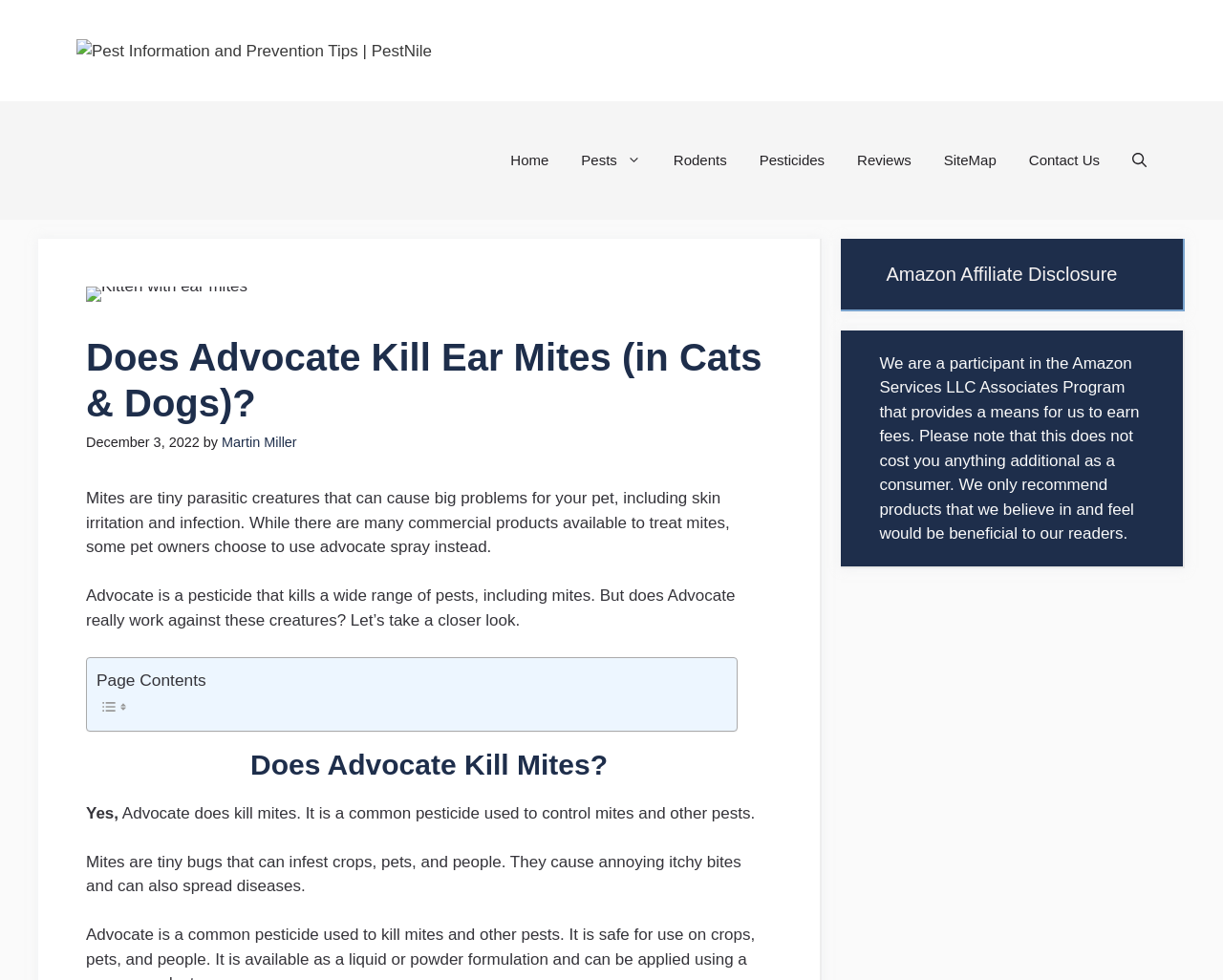Can you find the bounding box coordinates for the element that needs to be clicked to execute this instruction: "Click the 'Pests' link"? The coordinates should be given as four float numbers between 0 and 1, i.e., [left, top, right, bottom].

[0.462, 0.104, 0.537, 0.224]